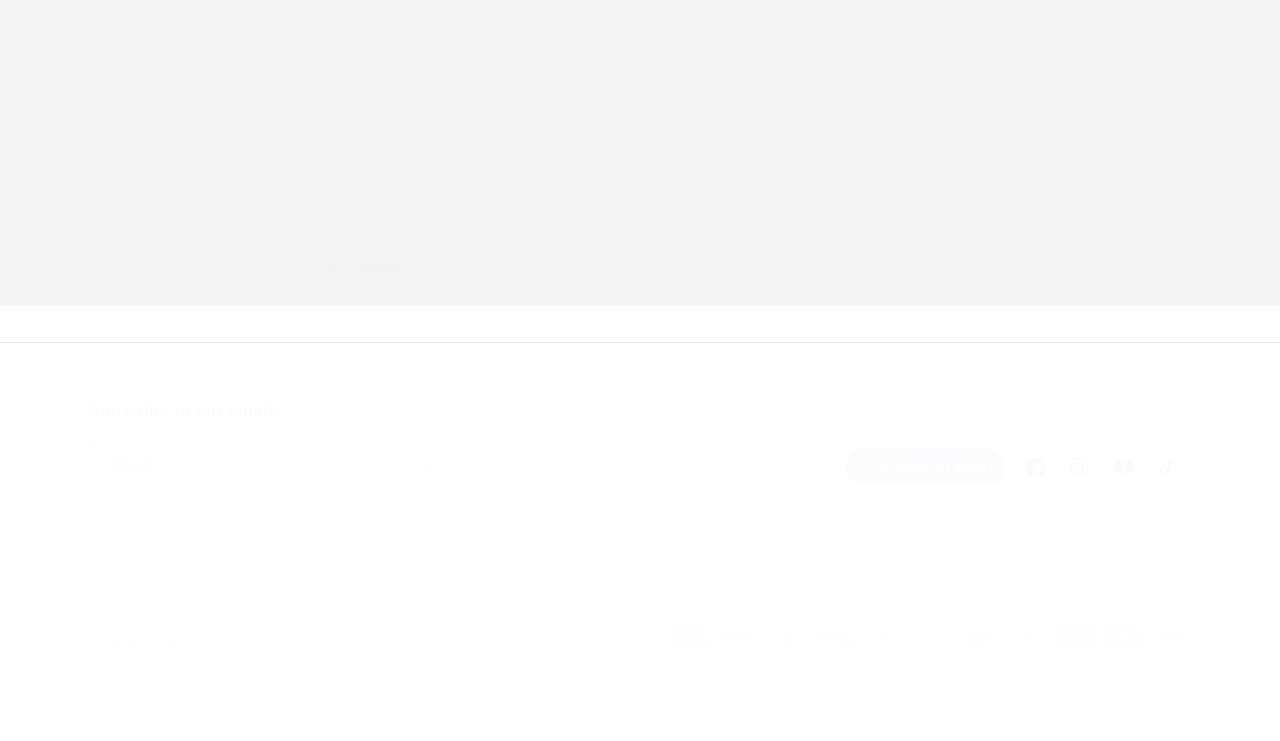Identify the bounding box coordinates for the element that needs to be clicked to fulfill this instruction: "Enter a comment". Provide the coordinates in the format of four float numbers between 0 and 1: [left, top, right, bottom].

[0.217, 0.103, 0.783, 0.238]